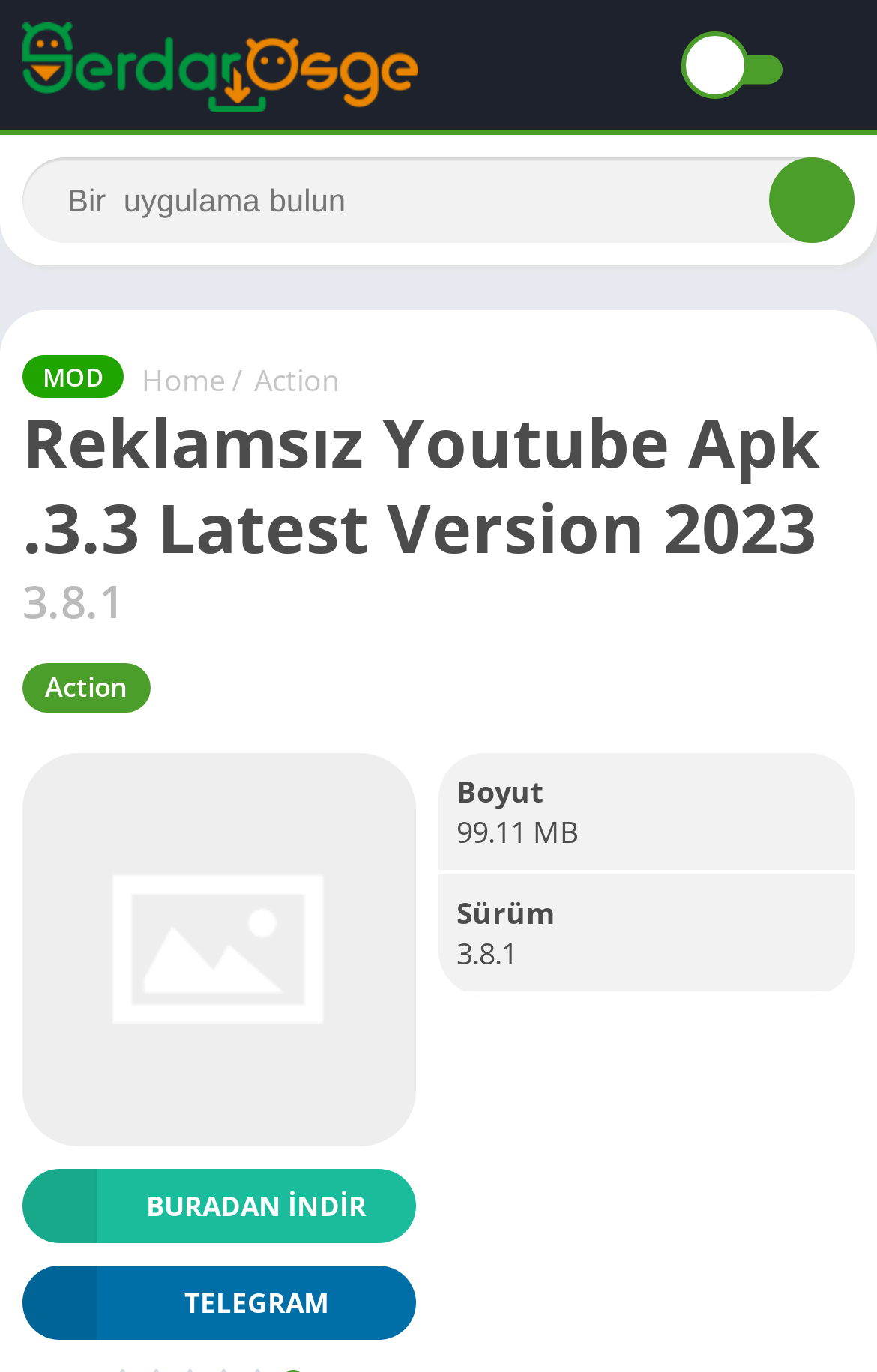Identify the webpage's primary heading and generate its text.

Reklamsız Youtube Apk .3.3 Latest Version 2023